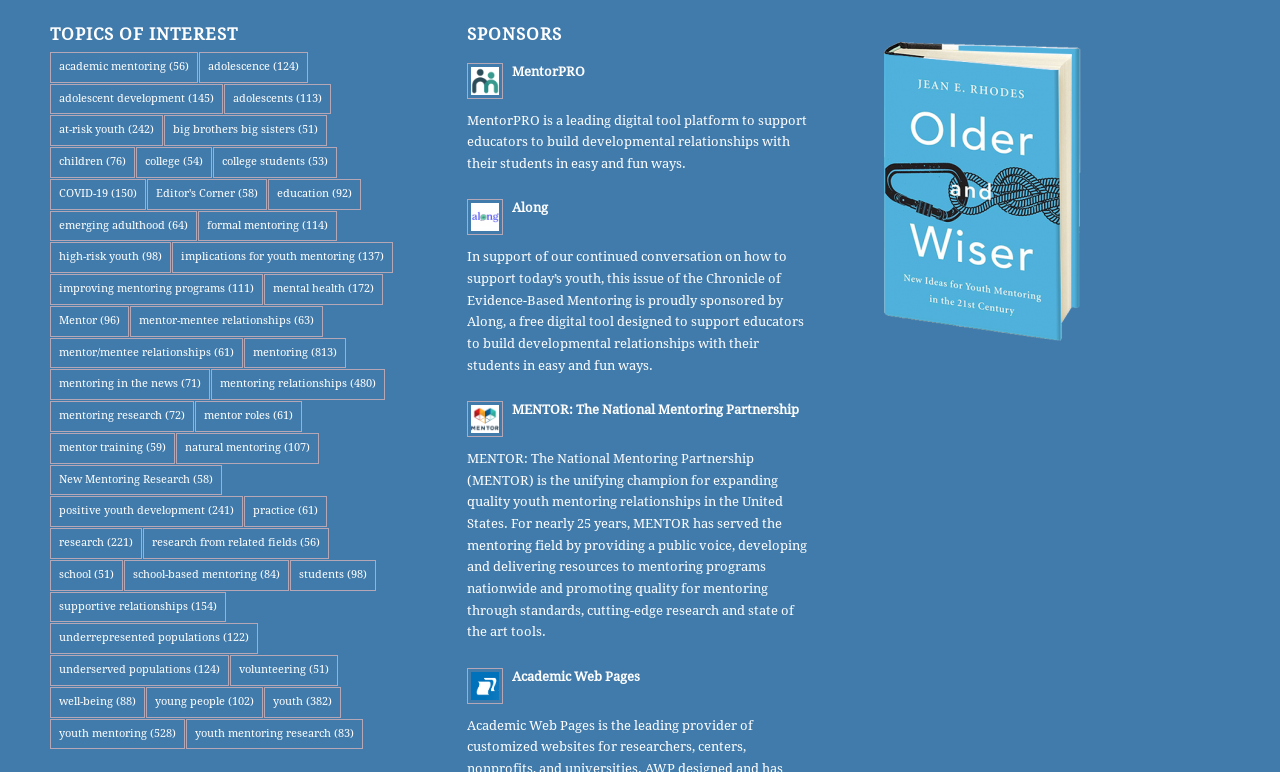Bounding box coordinates are specified in the format (top-left x, top-left y, bottom-right x, bottom-right y). All values are floating point numbers bounded between 0 and 1. Please provide the bounding box coordinate of the region this sentence describes: Along

[0.4, 0.26, 0.428, 0.279]